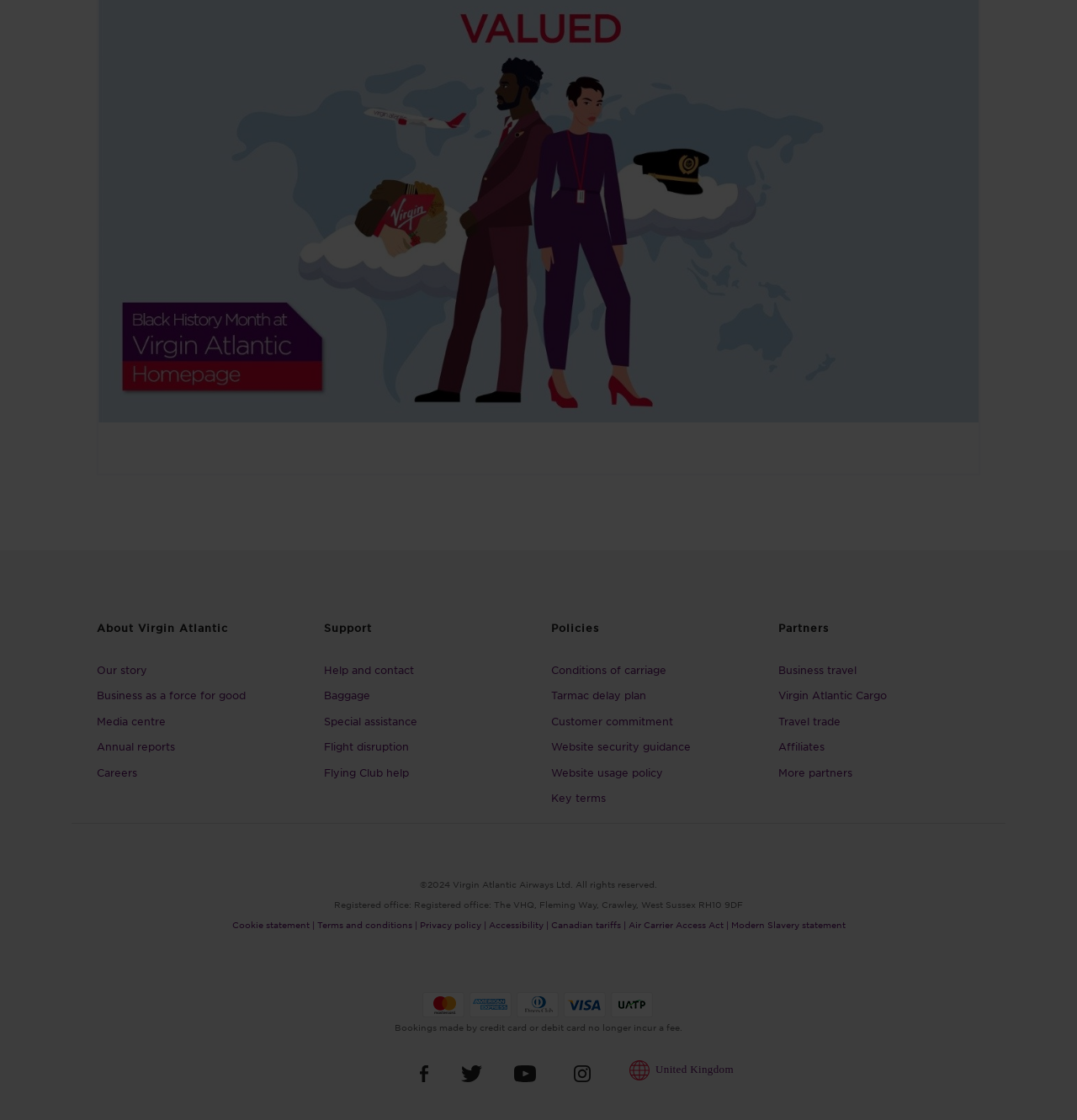Determine the bounding box coordinates of the UI element described by: "Air Carrier Access Act |".

[0.583, 0.821, 0.676, 0.83]